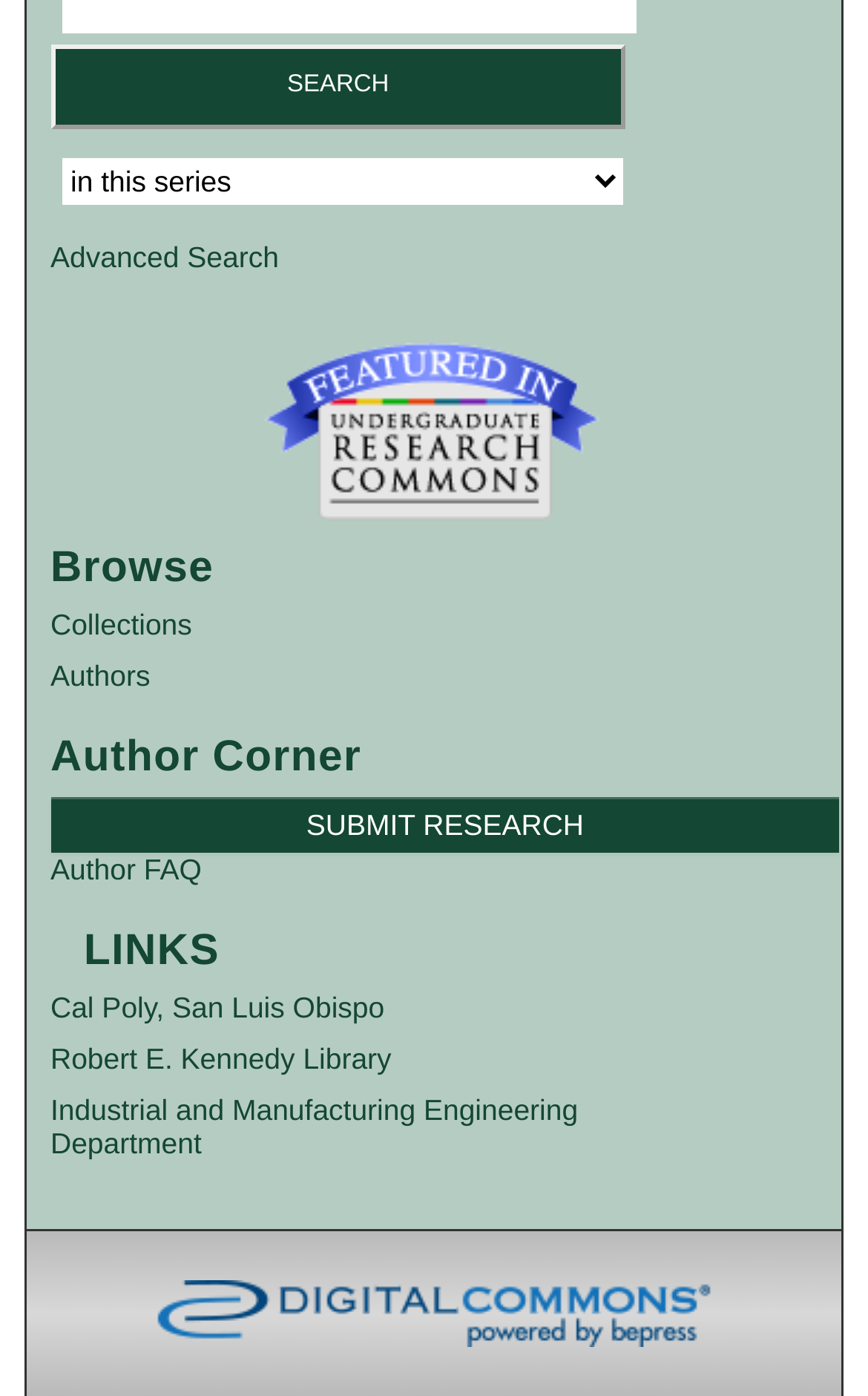What is the second option in the combobox?
Answer the question using a single word or phrase, according to the image.

Not available